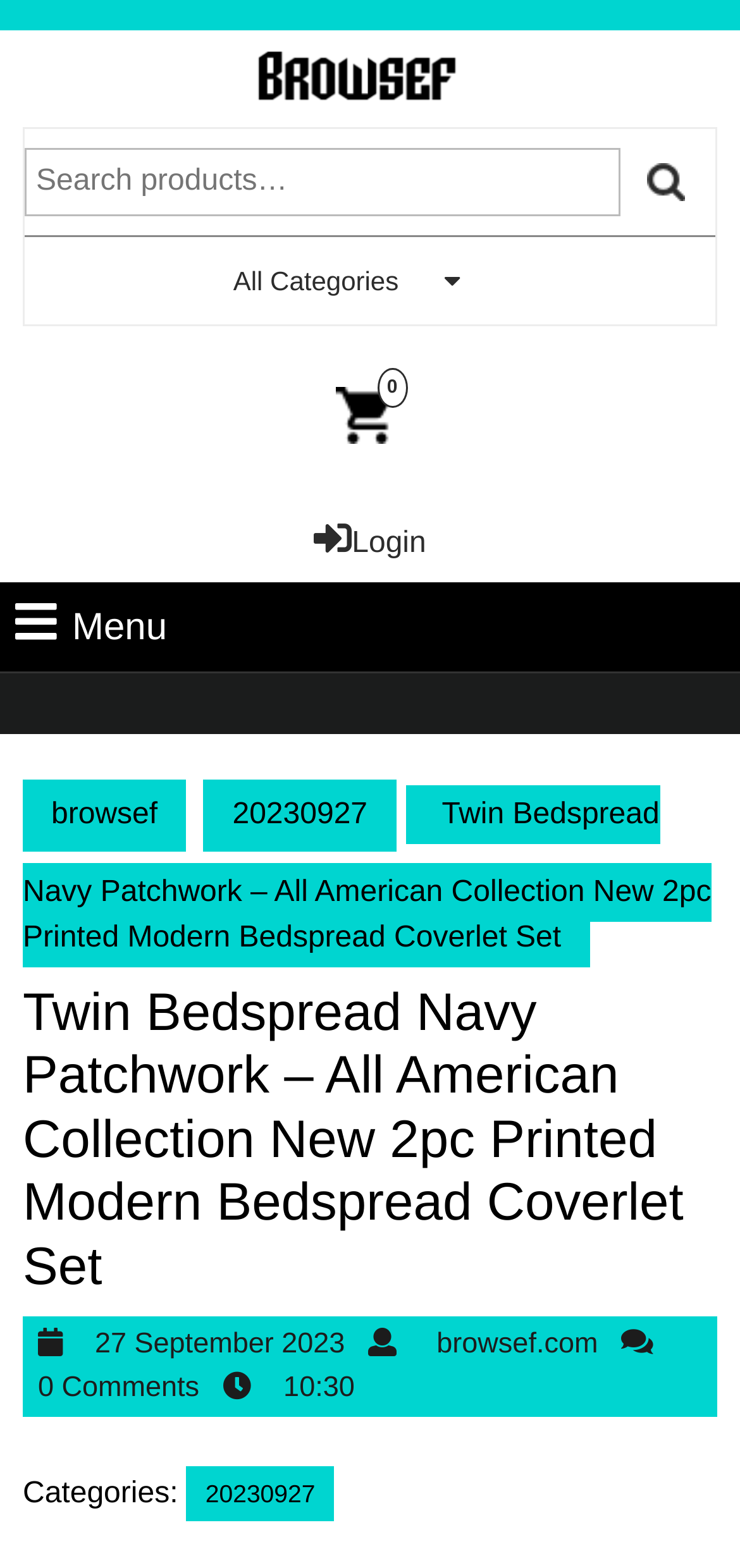Find the bounding box coordinates for the area that must be clicked to perform this action: "Click on the cart".

[0.031, 0.254, 0.952, 0.275]